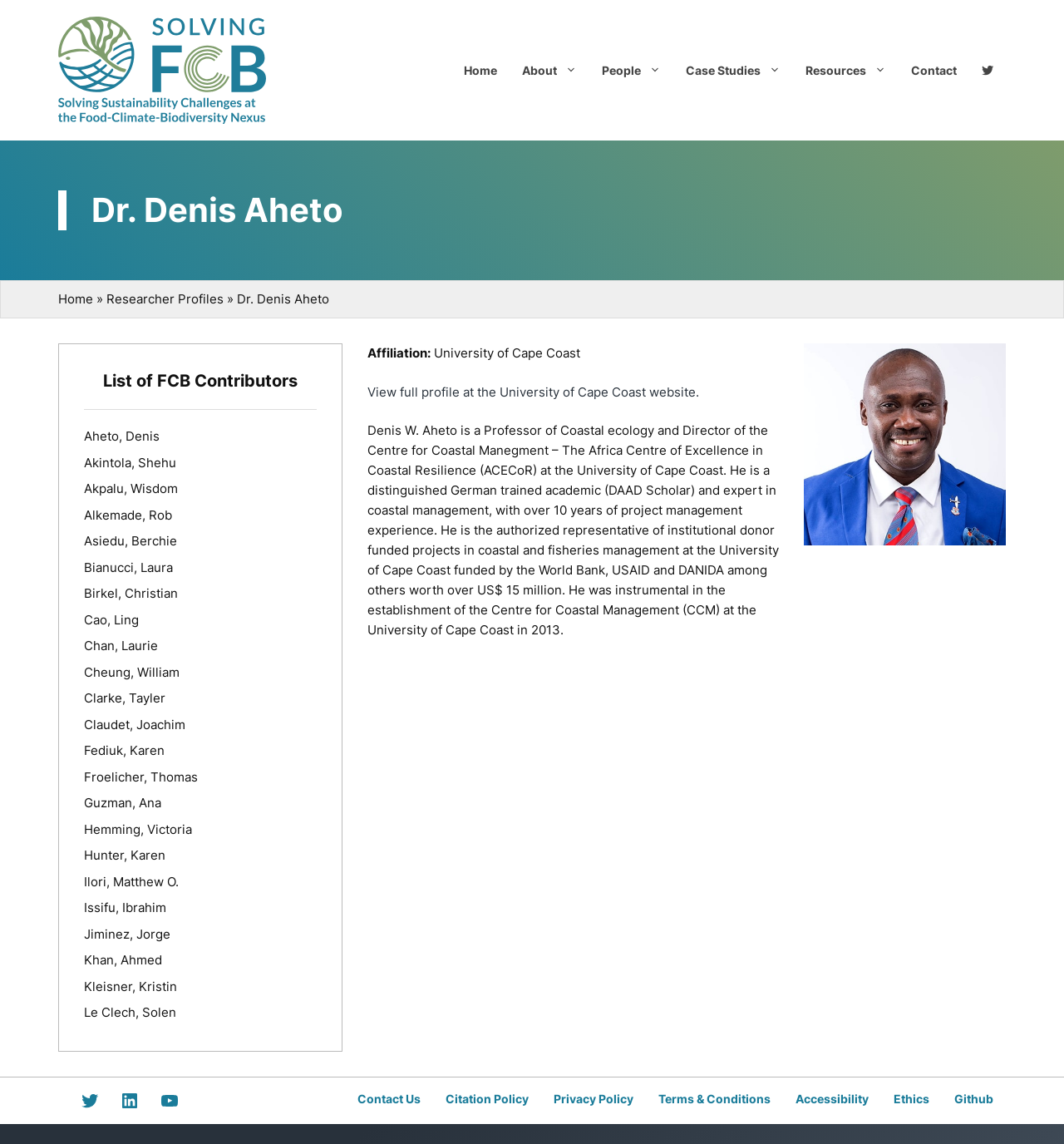What is the value of the projects Dr. Denis Aheto is responsible for?
Answer with a single word or phrase by referring to the visual content.

over US$ 15 million